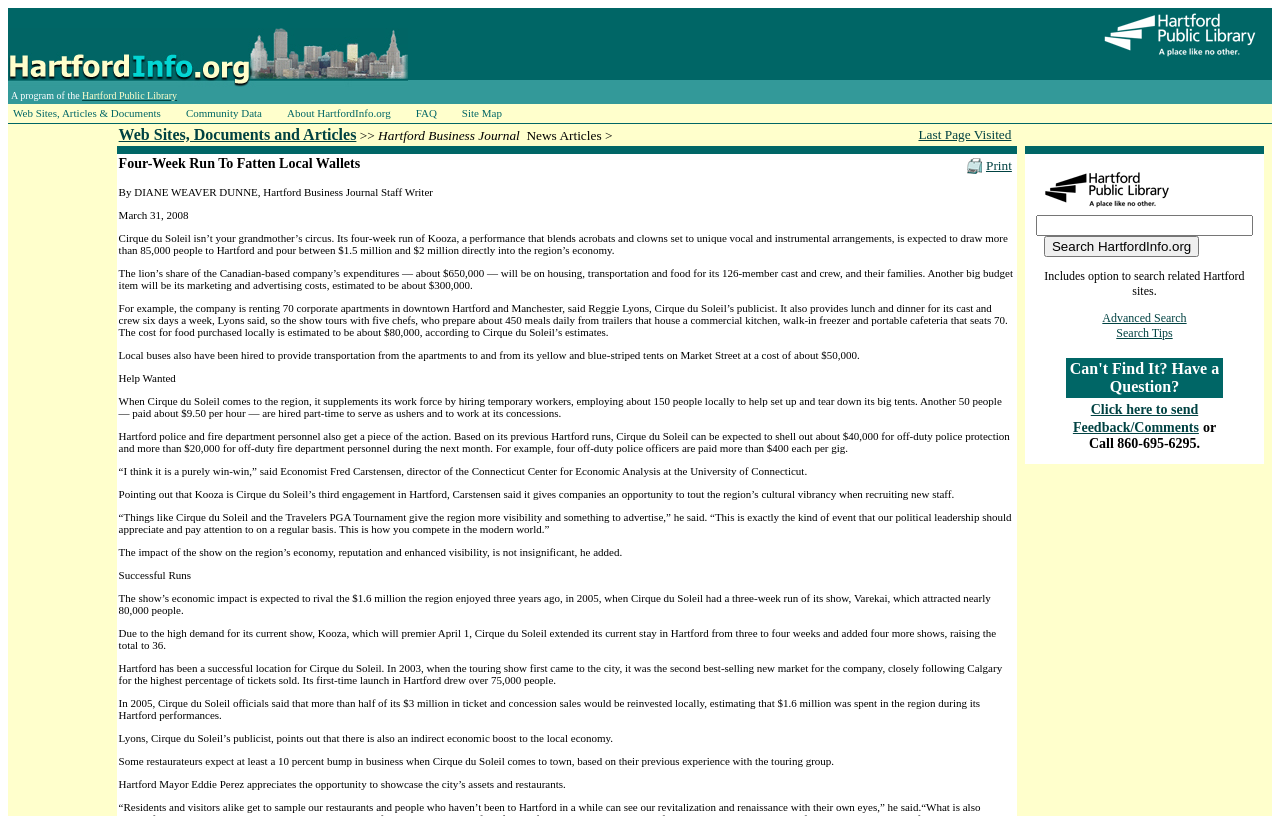What is the name of the circus company mentioned in the article?
Kindly offer a comprehensive and detailed response to the question.

The article mentions that Cirque du Soleil is bringing its show Kooza to Hartford, and it provides details about the company's economic impact on the region.